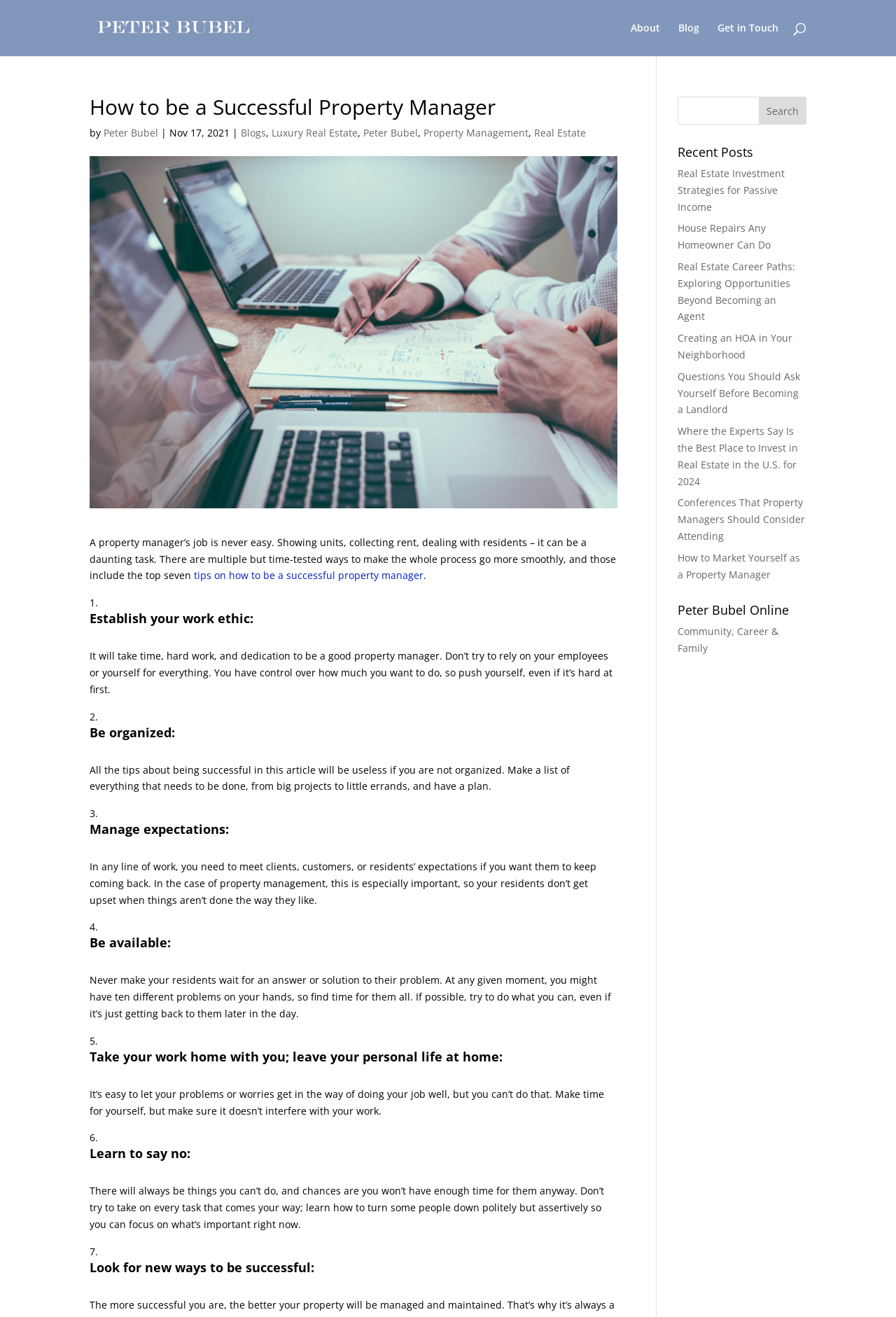Who is the author of the article?
Please provide a single word or phrase as your answer based on the screenshot.

Peter Bubel